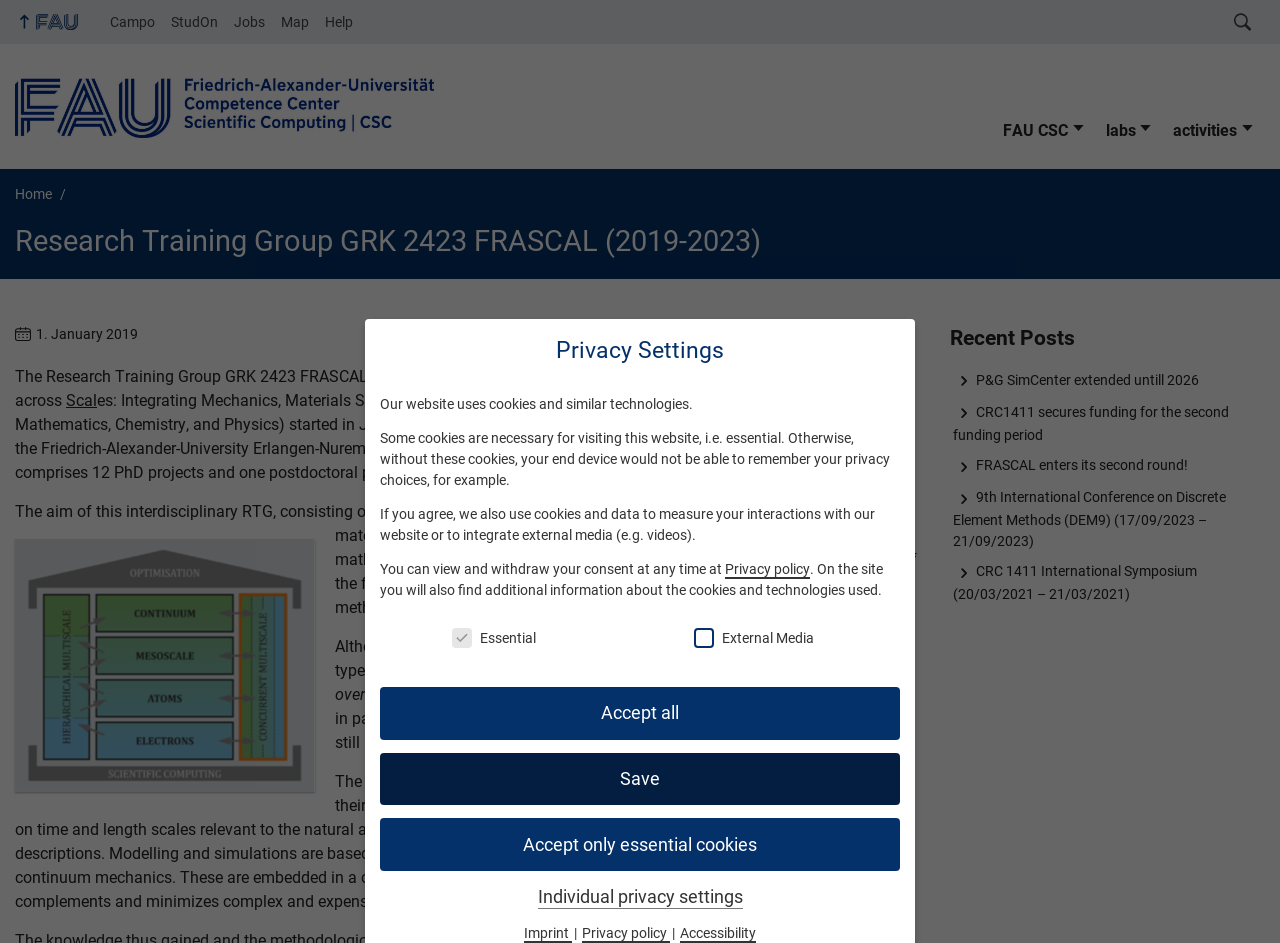Answer the question briefly using a single word or phrase: 
What is the name of the university where the FRASCAL research training group is located?

Friedrich-Alexander-University Erlangen-Nuremberg